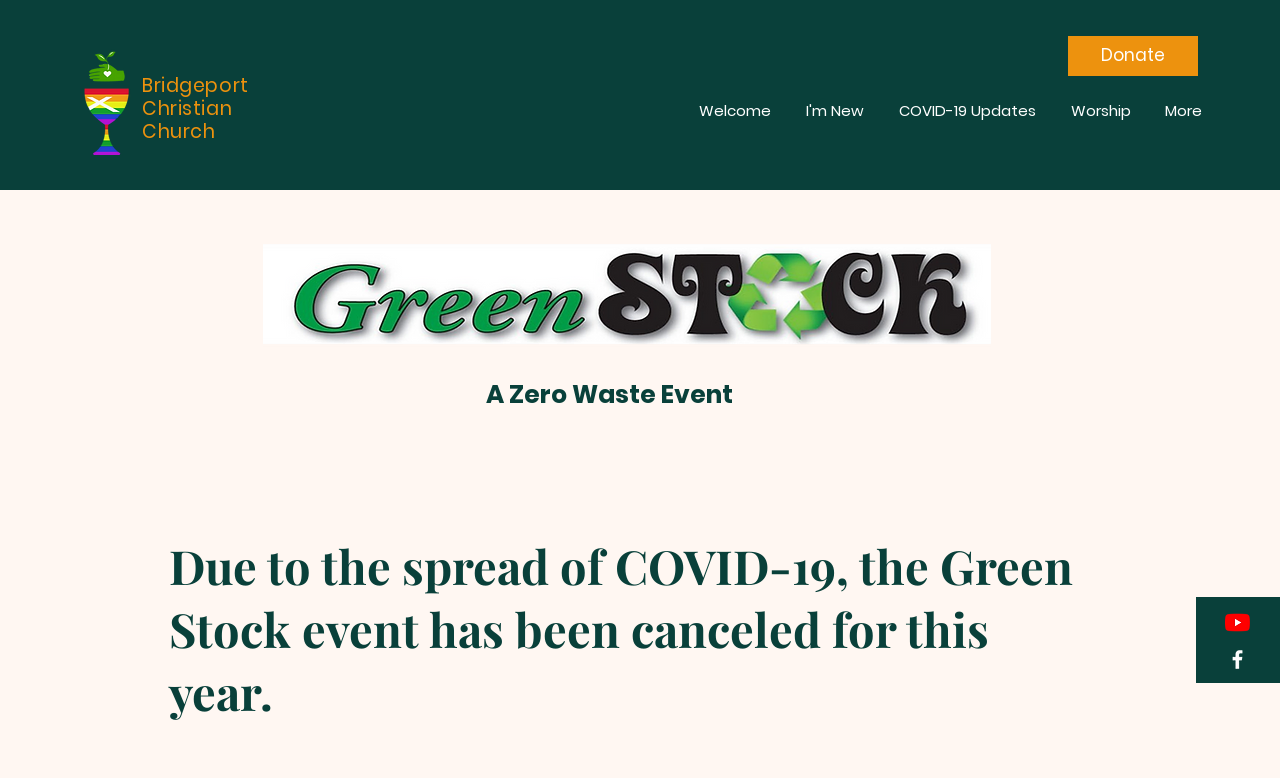Given the description "COVID-19 Updates", determine the bounding box of the corresponding UI element.

[0.688, 0.117, 0.823, 0.168]